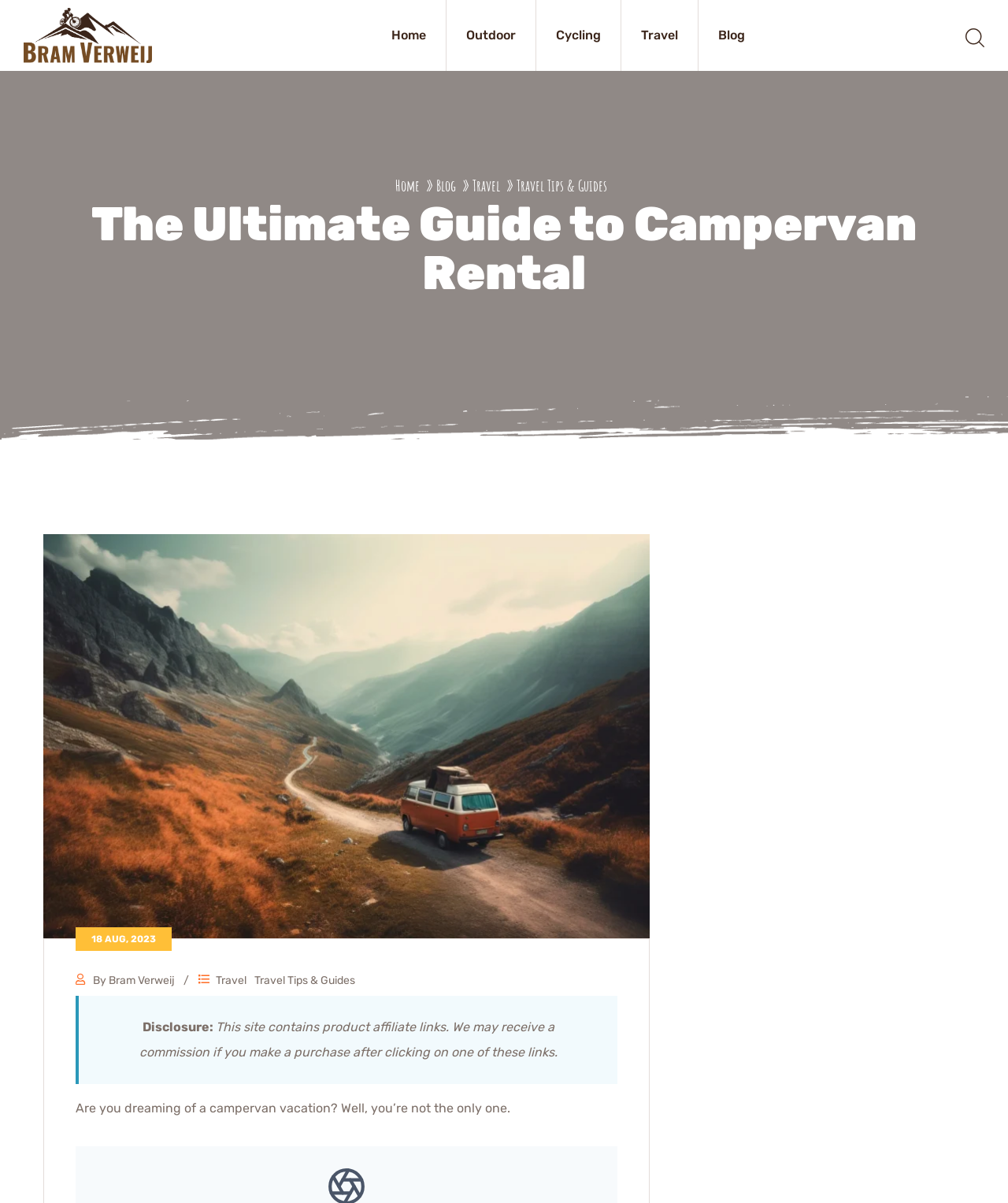Locate the bounding box coordinates of the element that should be clicked to fulfill the instruction: "View the campervan image".

[0.043, 0.444, 0.645, 0.78]